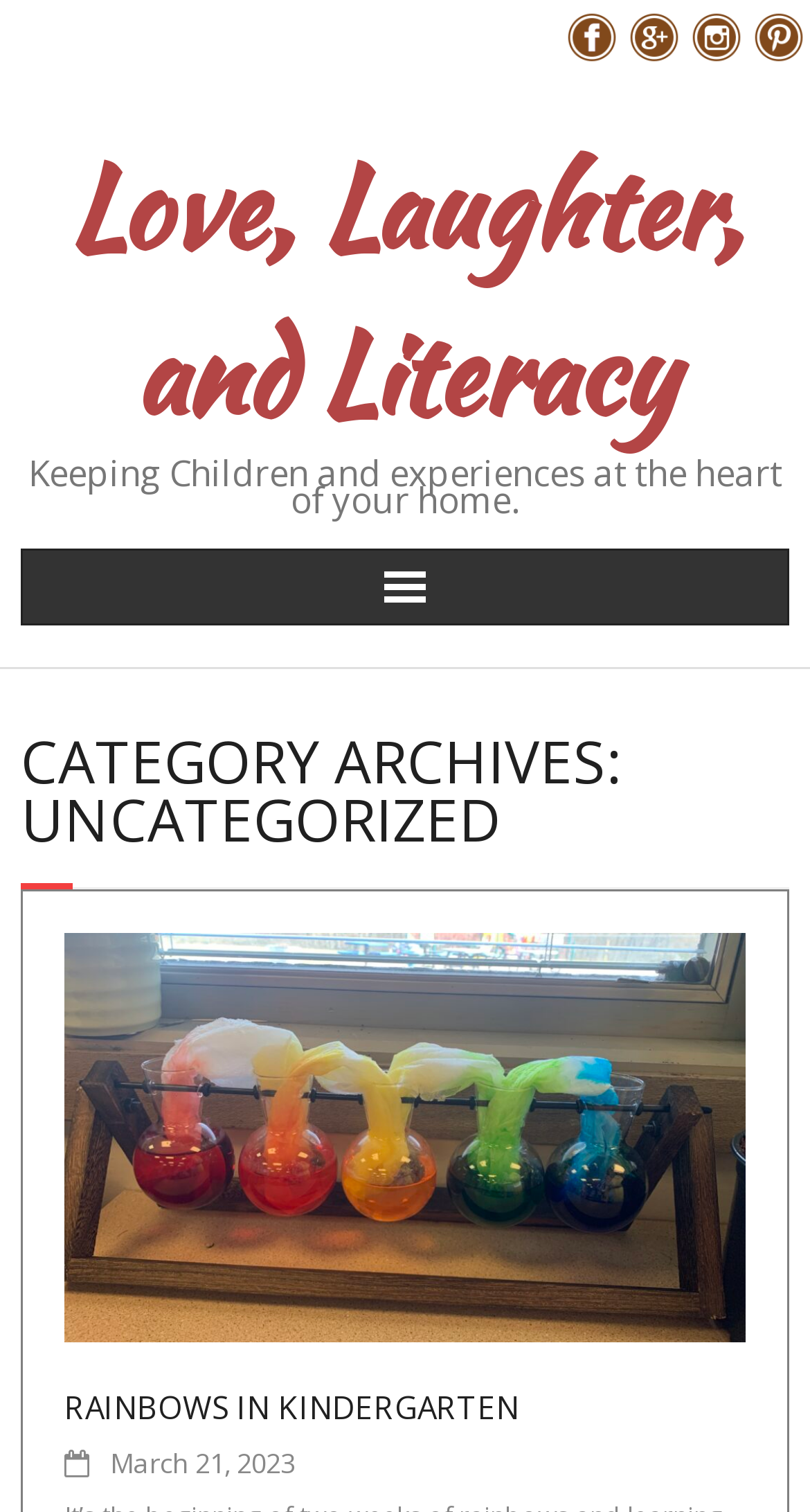What is the date of the article 'Rainbow Walk Science'?
From the image, respond with a single word or phrase.

March 21, 2023